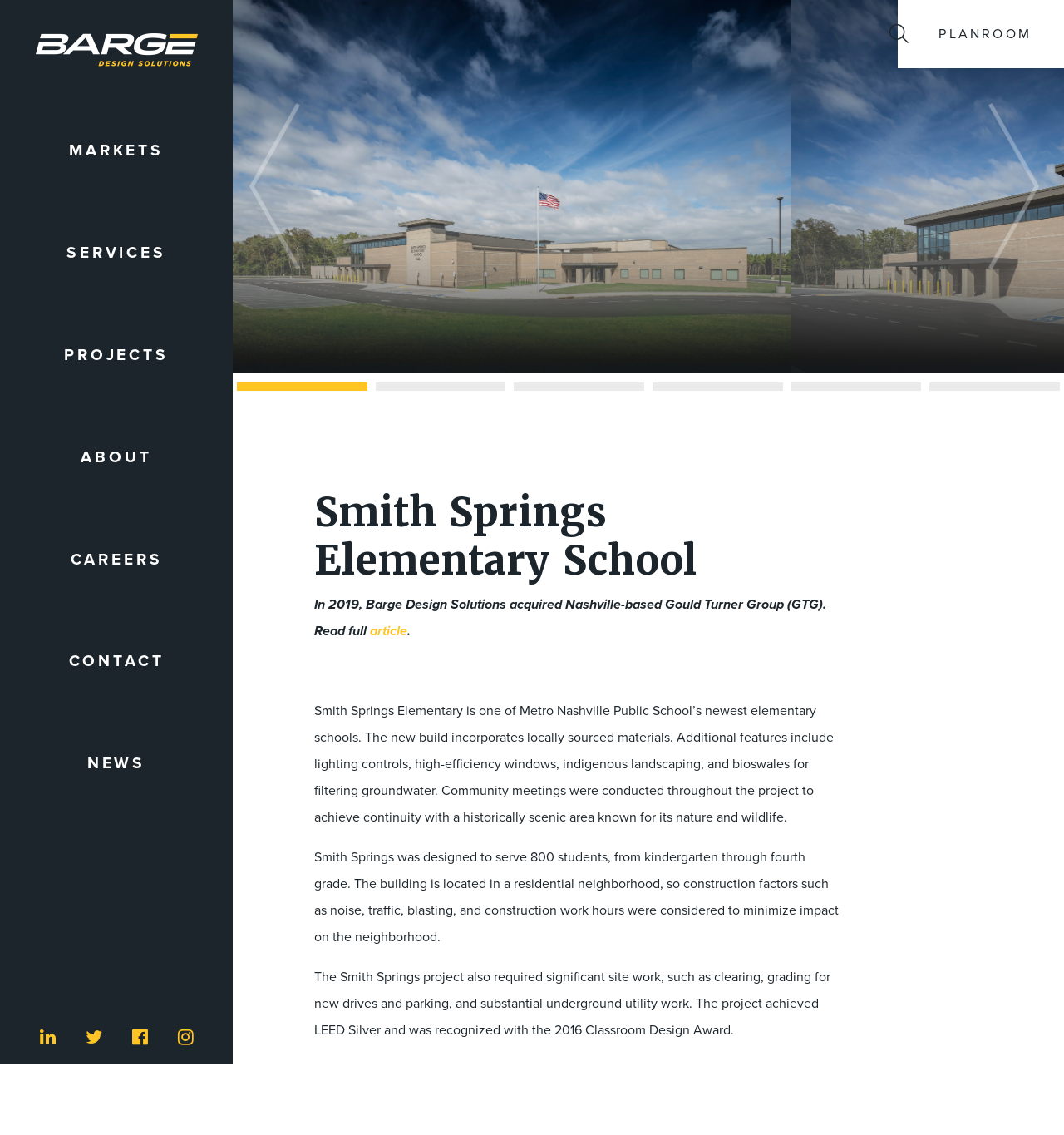Answer with a single word or phrase: 
What is the purpose of the bioswales?

filtering groundwater